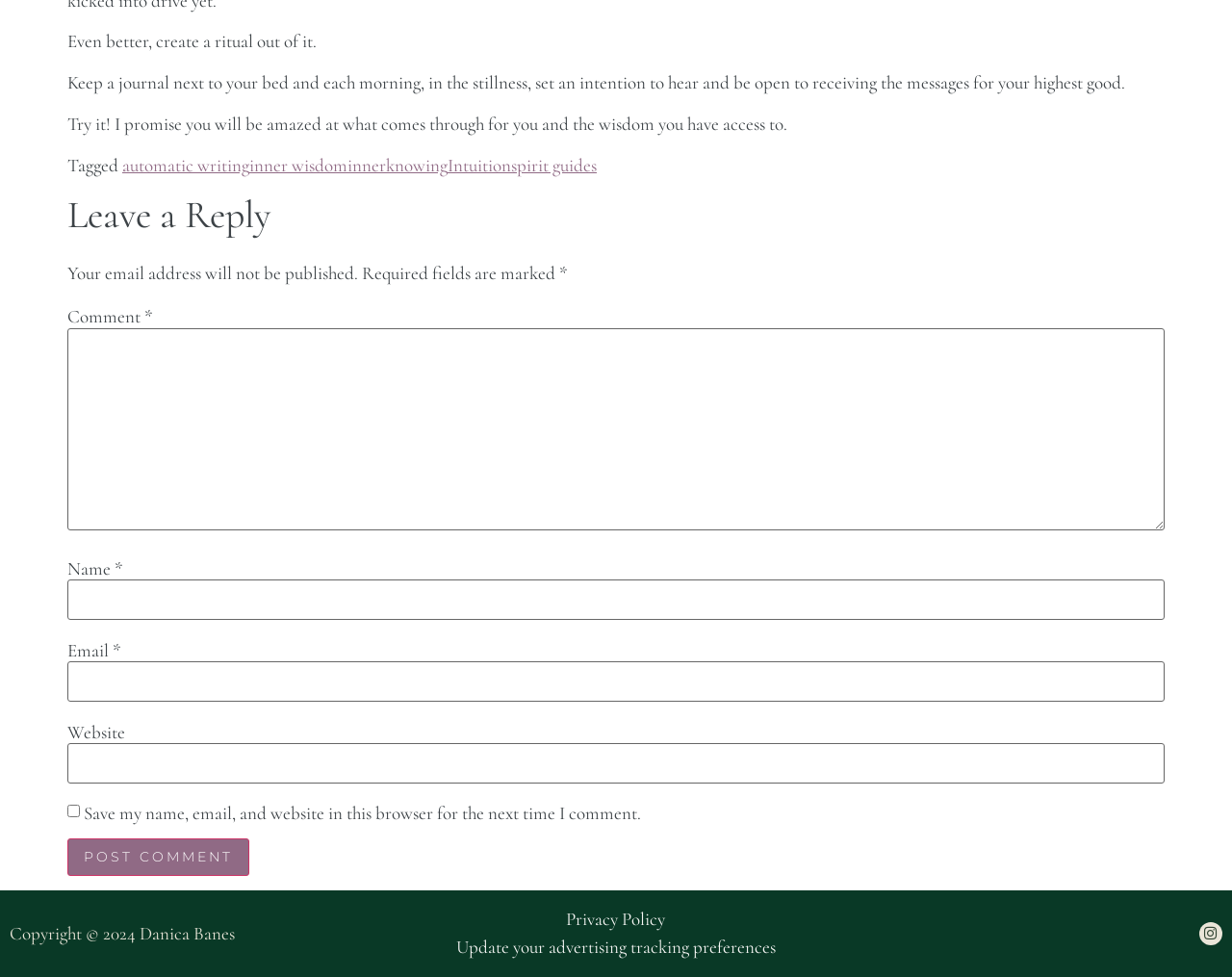Identify and provide the bounding box for the element described by: "parent_node: Website name="url"".

[0.055, 0.761, 0.945, 0.802]